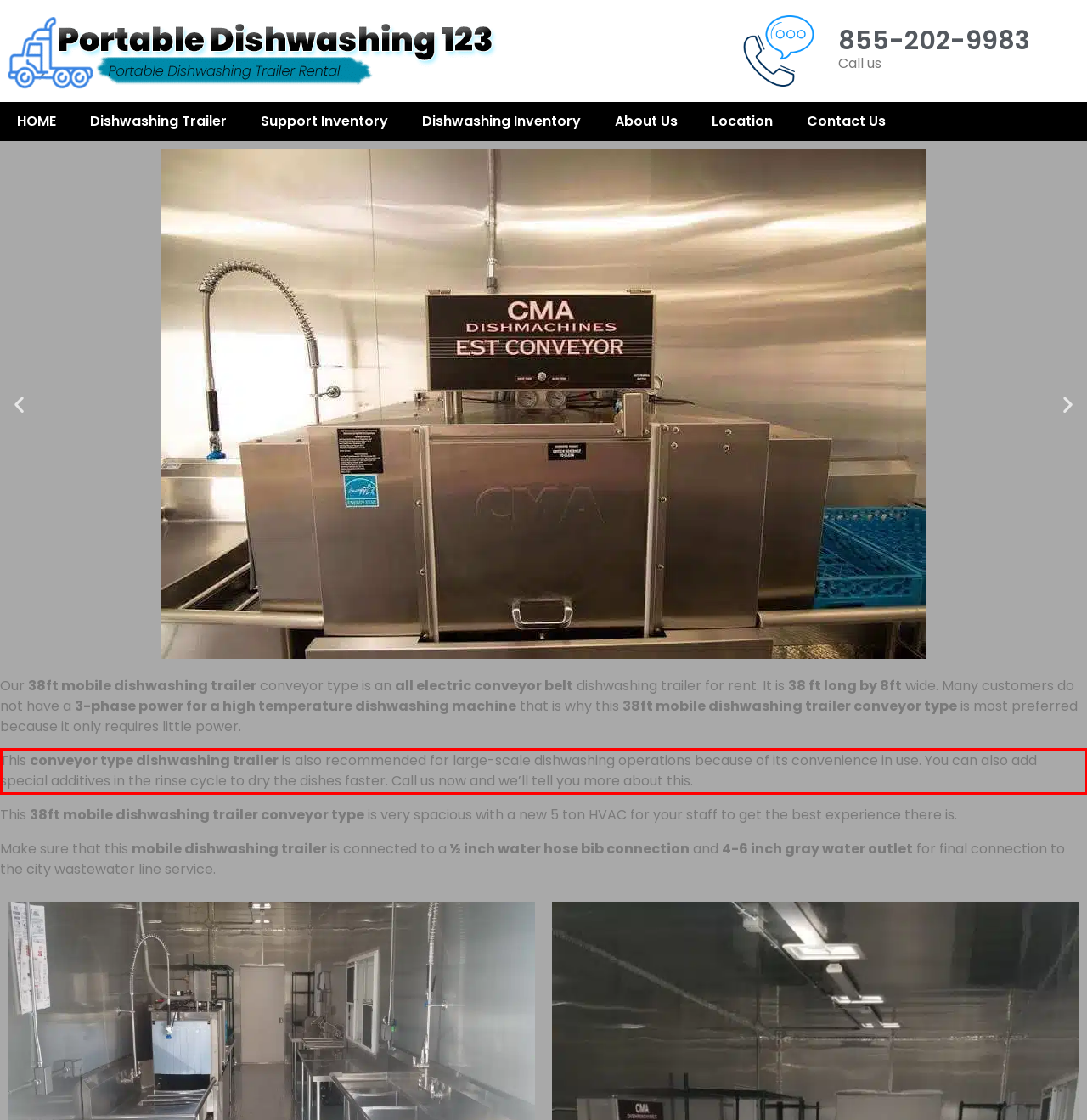Using the webpage screenshot, recognize and capture the text within the red bounding box.

This conveyor type dishwashing trailer is also recommended for large-scale dishwashing operations because of its convenience in use. You can also add special additives in the rinse cycle to dry the dishes faster. Call us now and we’ll tell you more about this.